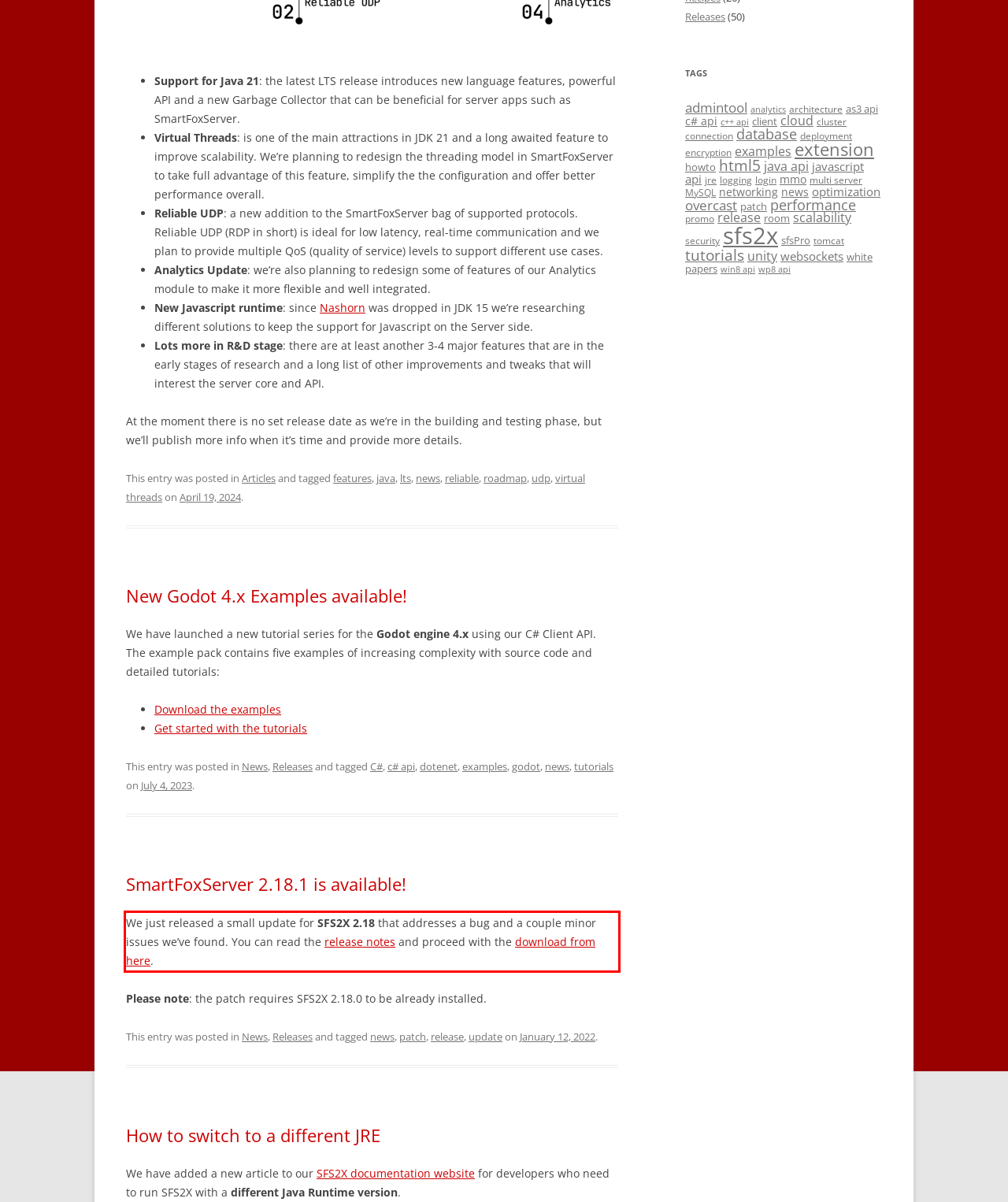Identify the text inside the red bounding box in the provided webpage screenshot and transcribe it.

We just released a small update for SFS2X 2.18 that addresses a bug and a couple minor issues we’ve found. You can read the release notes and proceed with the download from here.